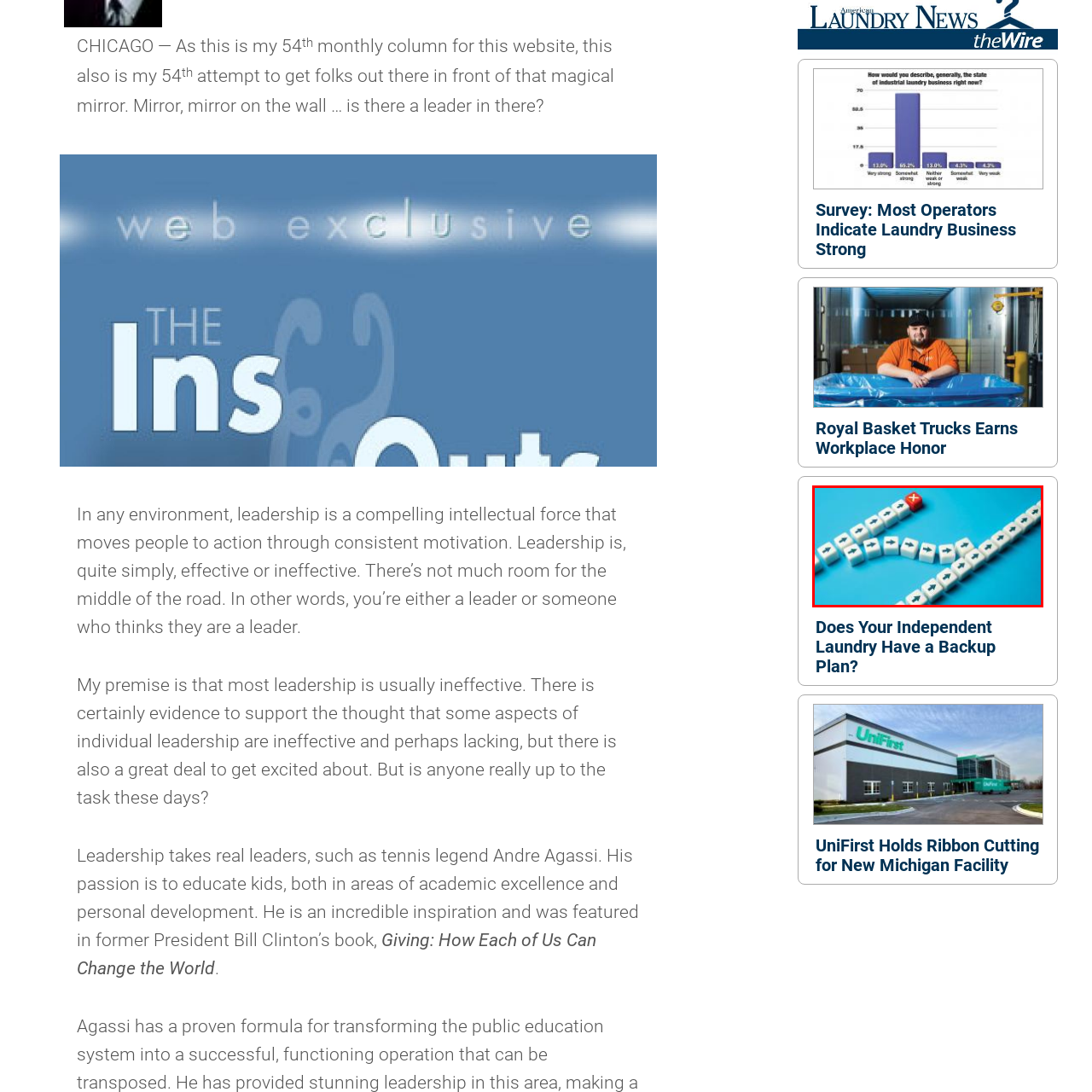Observe the image enclosed by the red rectangle, then respond to the question in one word or phrase:
What shape is marked with an 'X'?

Red square